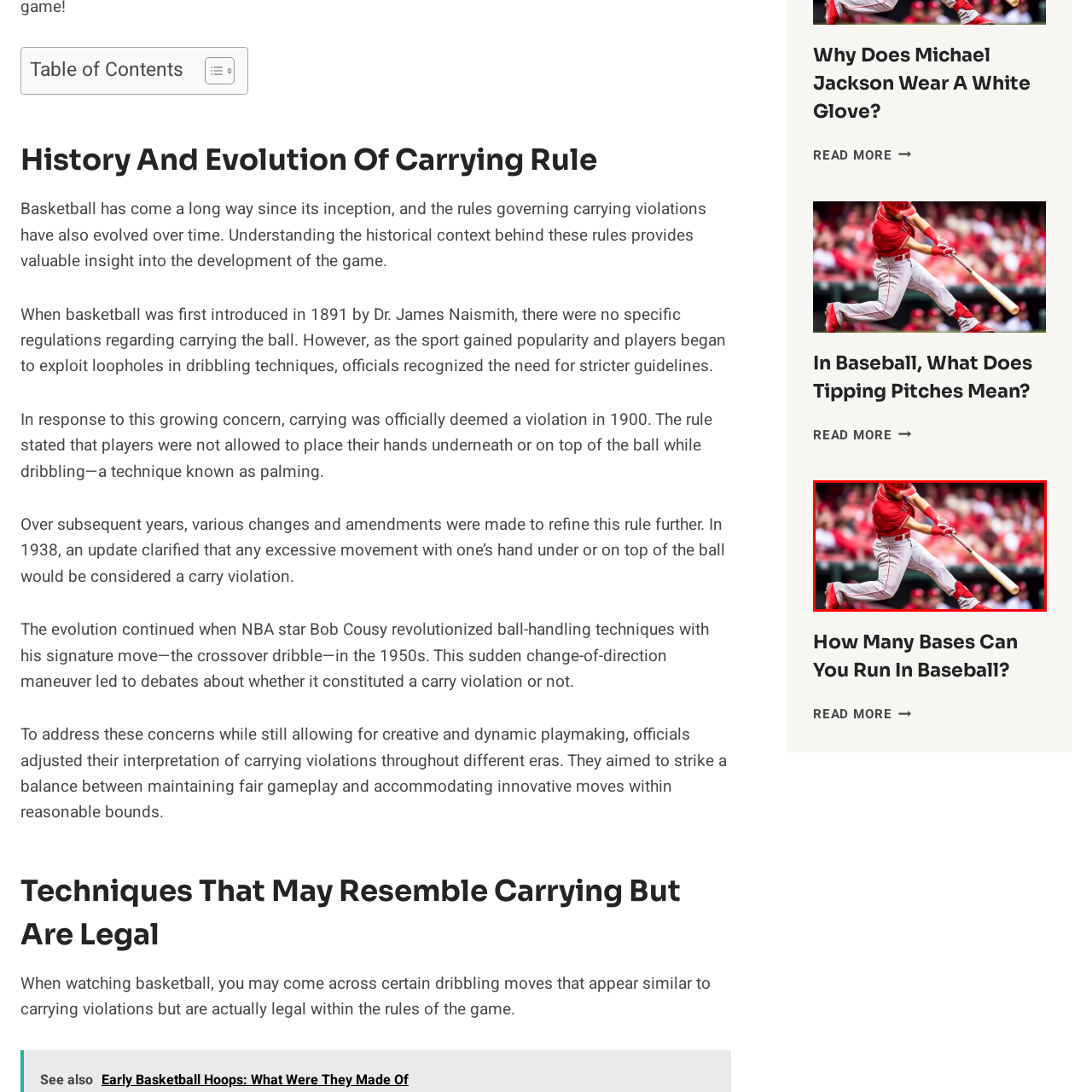Focus on the section within the red boundary and provide a detailed description.

In this dynamic image, a baseball player in a red jersey executes a powerful swing while at bat, showcasing the intensity and precision of the game. The player is positioned in a classic batting stance, poised to make contact with the ball. The background is filled with fans, all dressed in red, creating a vibrant and energetic atmosphere that is characteristic of a lively baseball game. This moment captures not just the action of the sport, but also the excitement of the crowd, emphasizing the communal spirit that surrounds a baseball match.